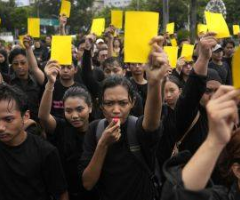Offer an in-depth caption for the image presented.

The image captures a vibrant demonstration where a group of protesters, predominantly dressed in black, are raising bright yellow placards. The scene is filled with youthful energy as they gather, showcasing their solidarity and vocalizing their demands. Among the crowd, a young individual stands out, holding a placard high while appearing determined, signifying the importance of their cause. The setting suggests a significant moment of civic engagement aimed at raising awareness or prompting change, reflecting the broader themes of activism and social justice. This striking visual conveys a powerful message of unity and the urgent call for action regarding pressing societal issues.